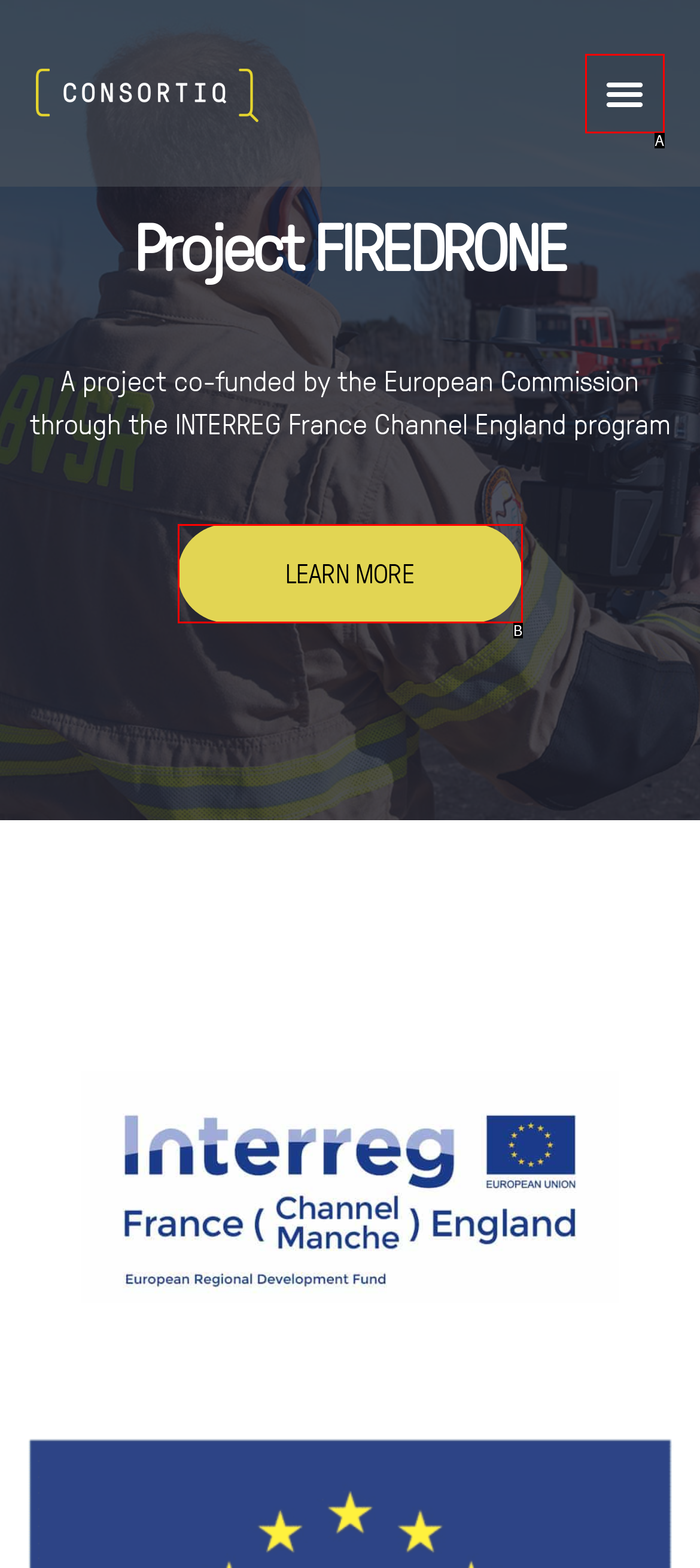Identify the letter of the UI element that corresponds to: Learn More
Respond with the letter of the option directly.

B